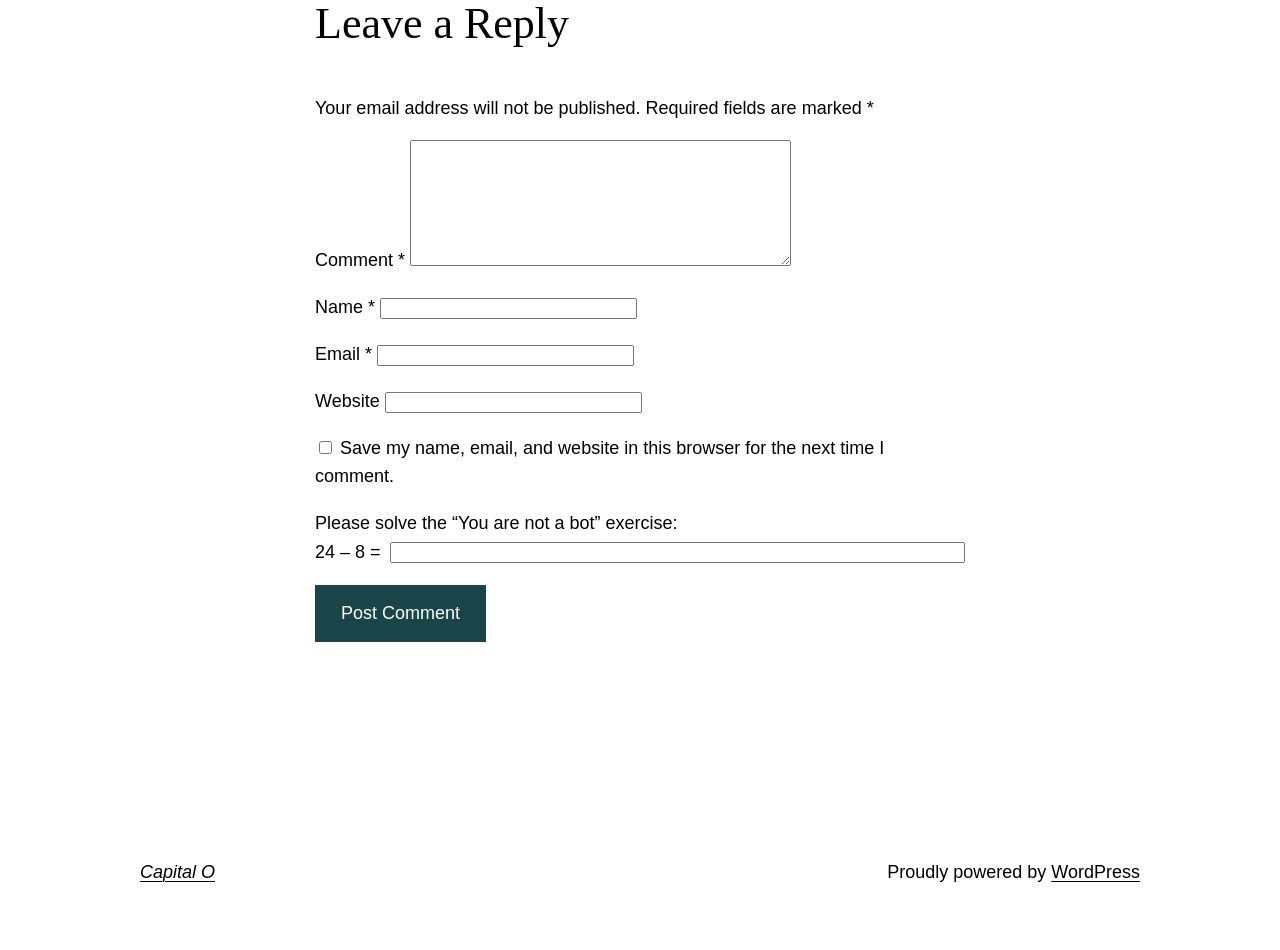Locate the bounding box coordinates of the clickable element to fulfill the following instruction: "Input your email". Provide the coordinates as four float numbers between 0 and 1 in the format [left, top, right, bottom].

[0.295, 0.363, 0.495, 0.385]